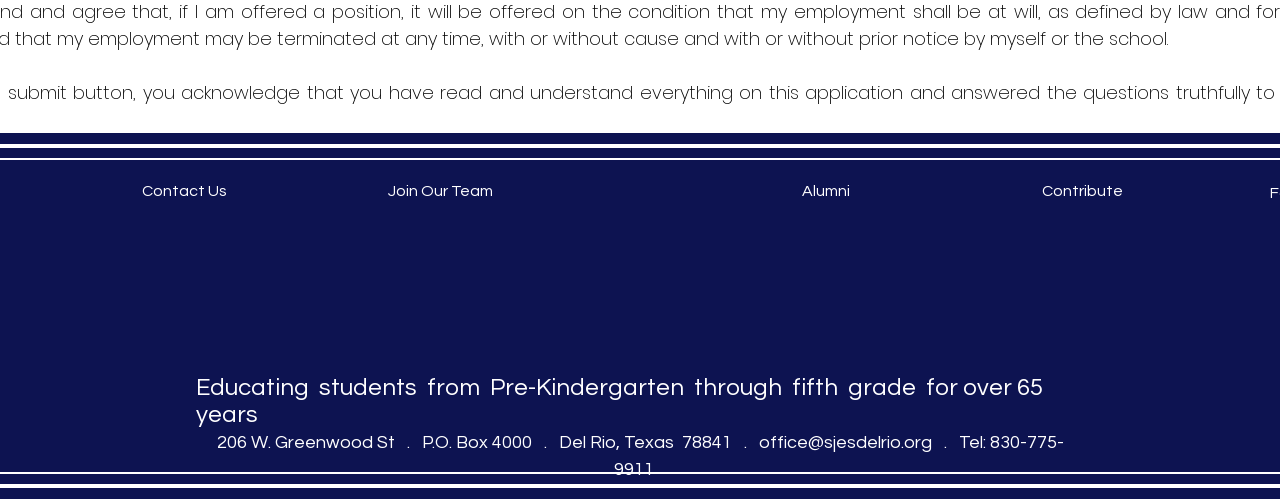What is the school's address?
Please respond to the question thoroughly and include all relevant details.

I found the address by looking at the static text element that contains the address information, which is located below the main heading and above the contact information.